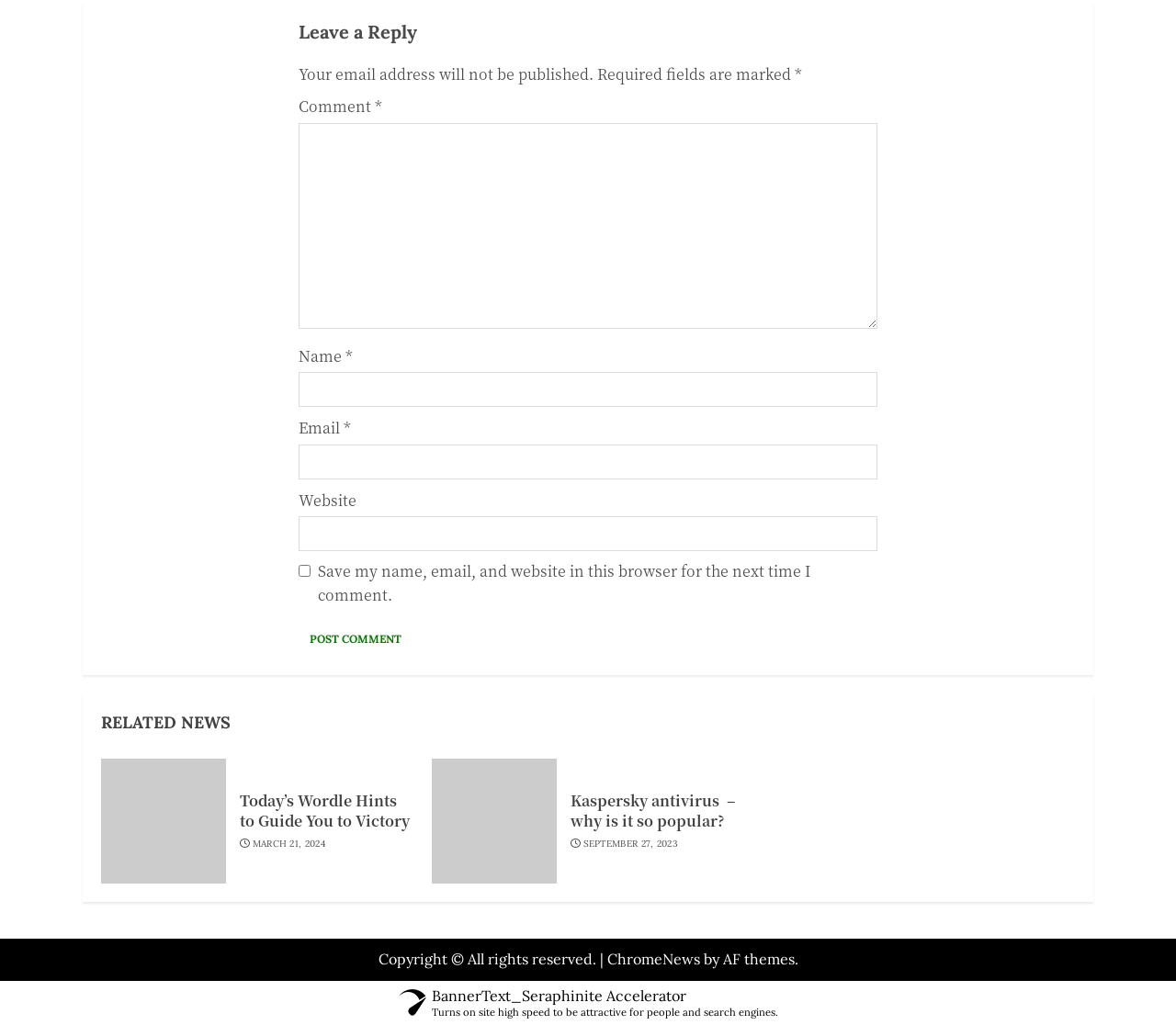What is the title of the first related news article?
Carefully analyze the image and provide a detailed answer to the question.

The title of the first related news article can be found in the heading 'RELATED NEWS' section, which is 'Today’s Wordle Hints to Guide You to Victory'.